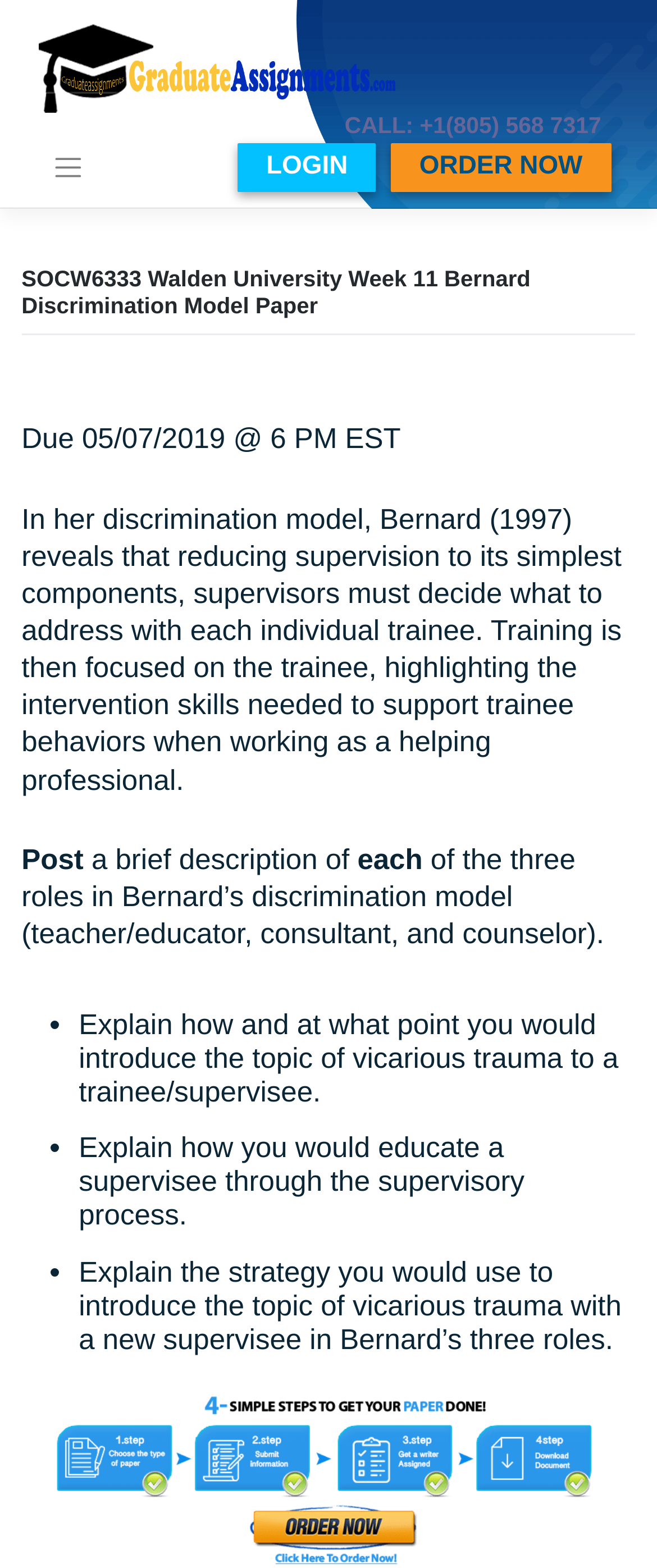Provide a short answer using a single word or phrase for the following question: 
How many tasks are listed in the assignment?

Three